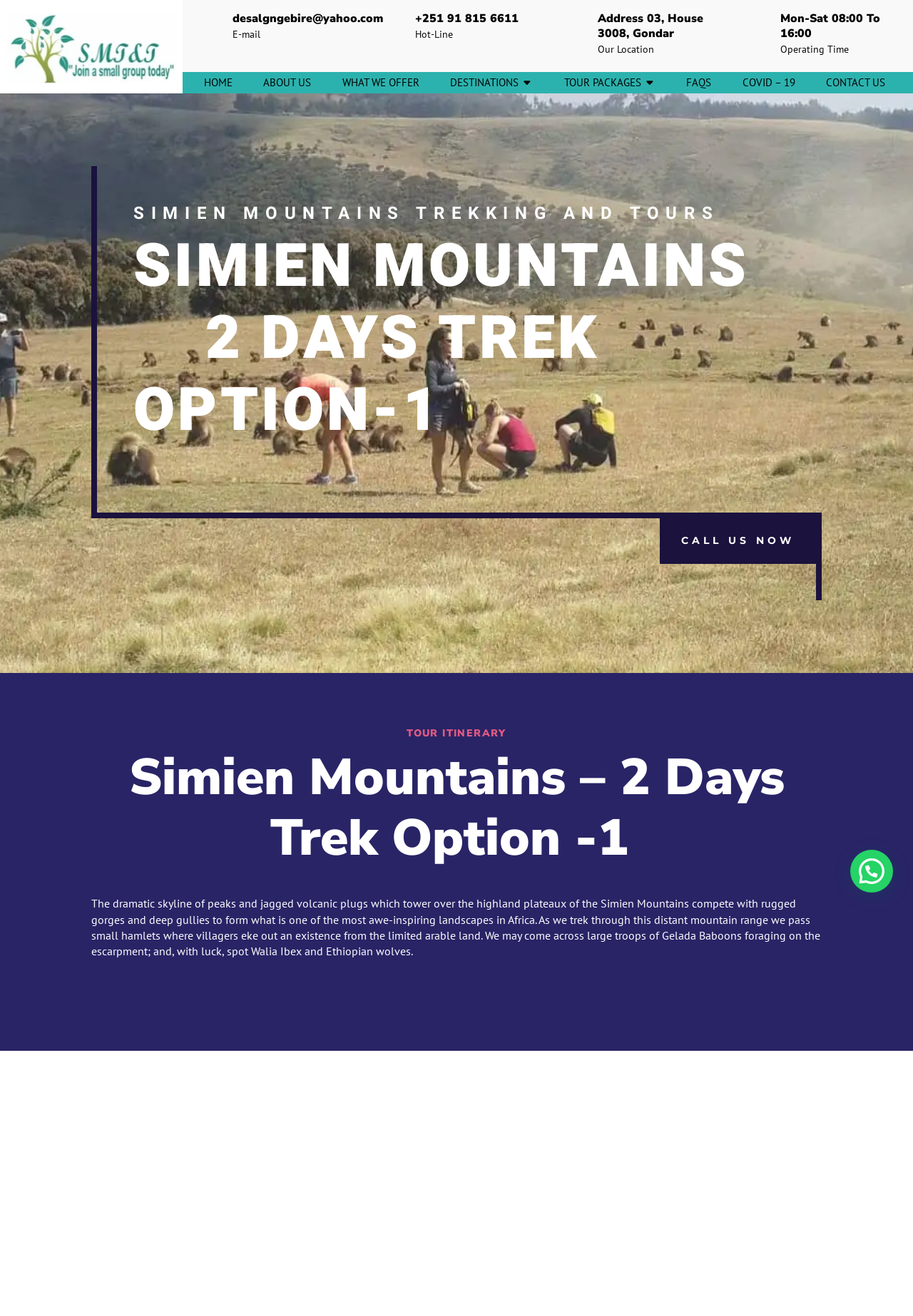What is the name of the tour package described on this webpage?
Provide an in-depth answer to the question, covering all aspects.

I found the name of the tour package by looking at the heading elements on the webpage, which describe the tour itinerary.